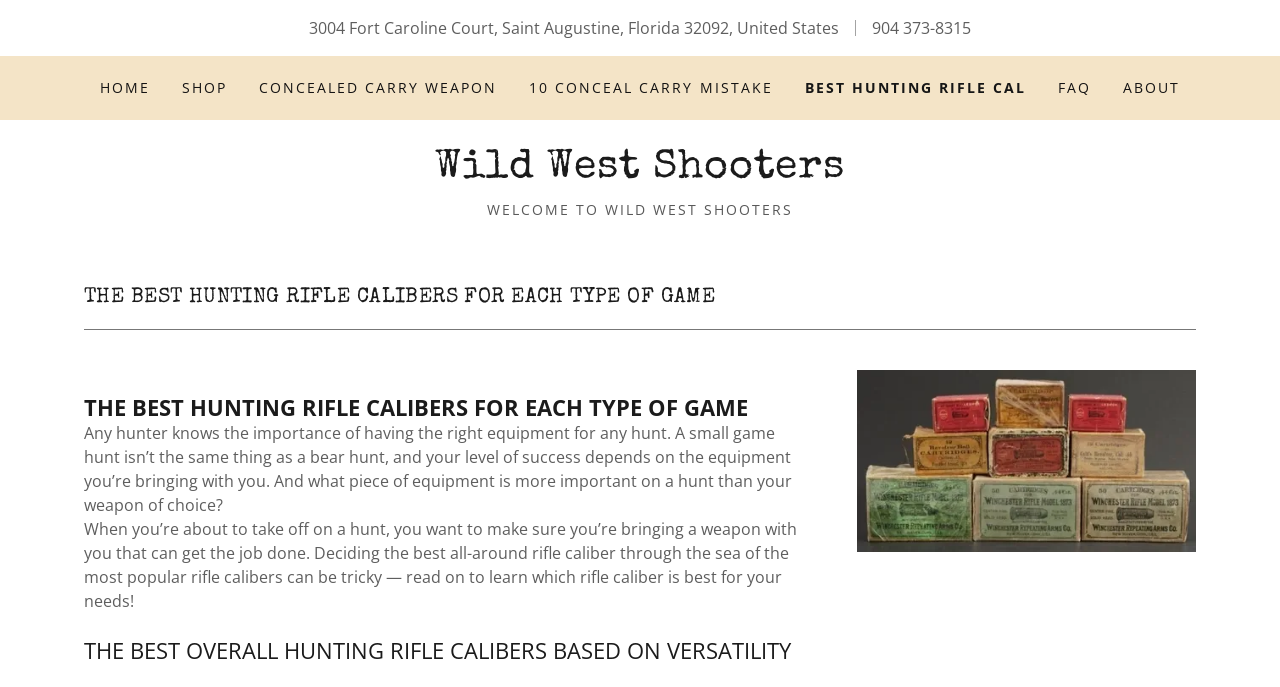Pinpoint the bounding box coordinates of the area that must be clicked to complete this instruction: "Click on the 'FAQ' link".

[0.822, 0.102, 0.857, 0.154]